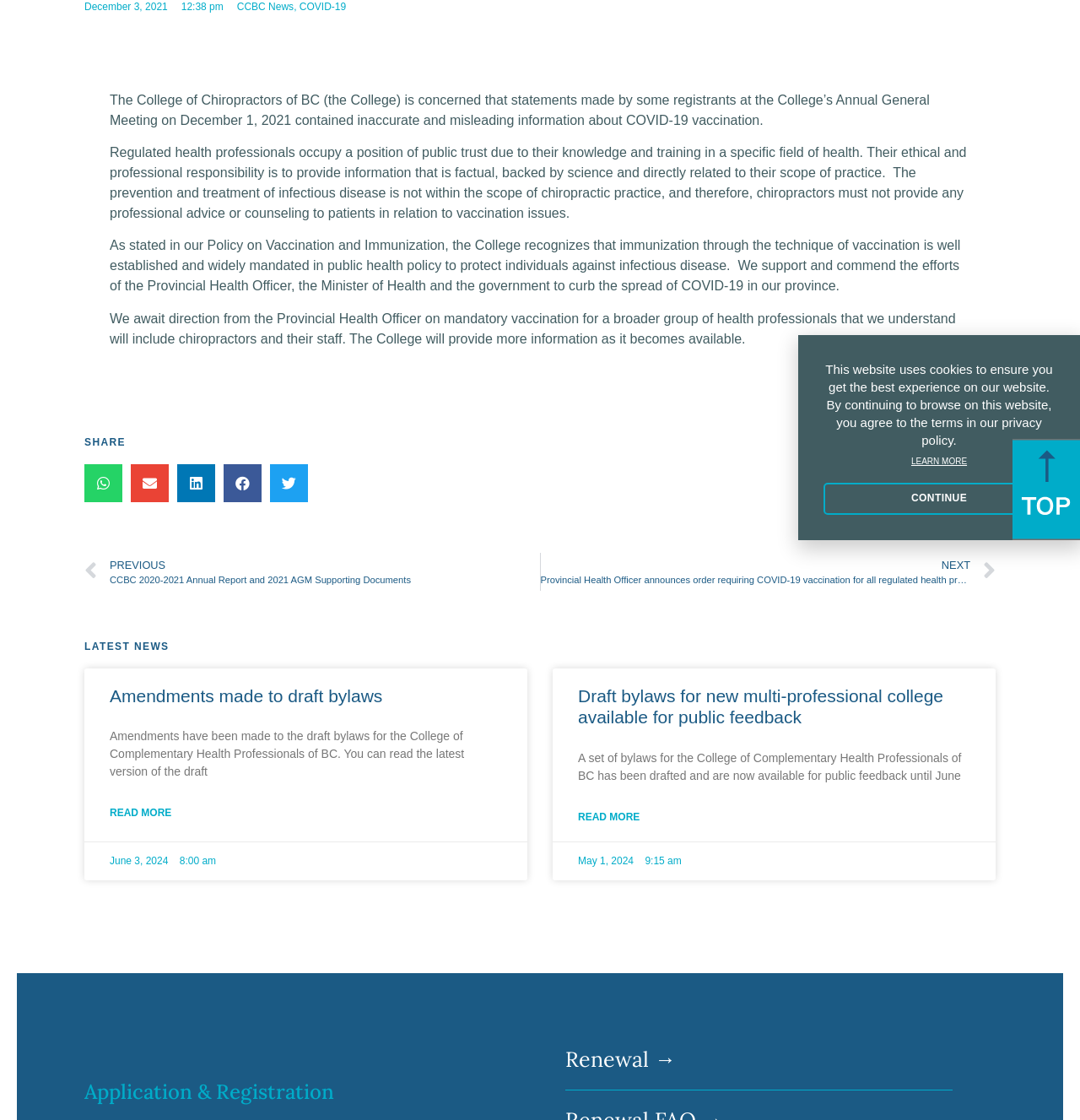Find the bounding box of the web element that fits this description: "CCBC News".

[0.219, 0.0, 0.272, 0.011]